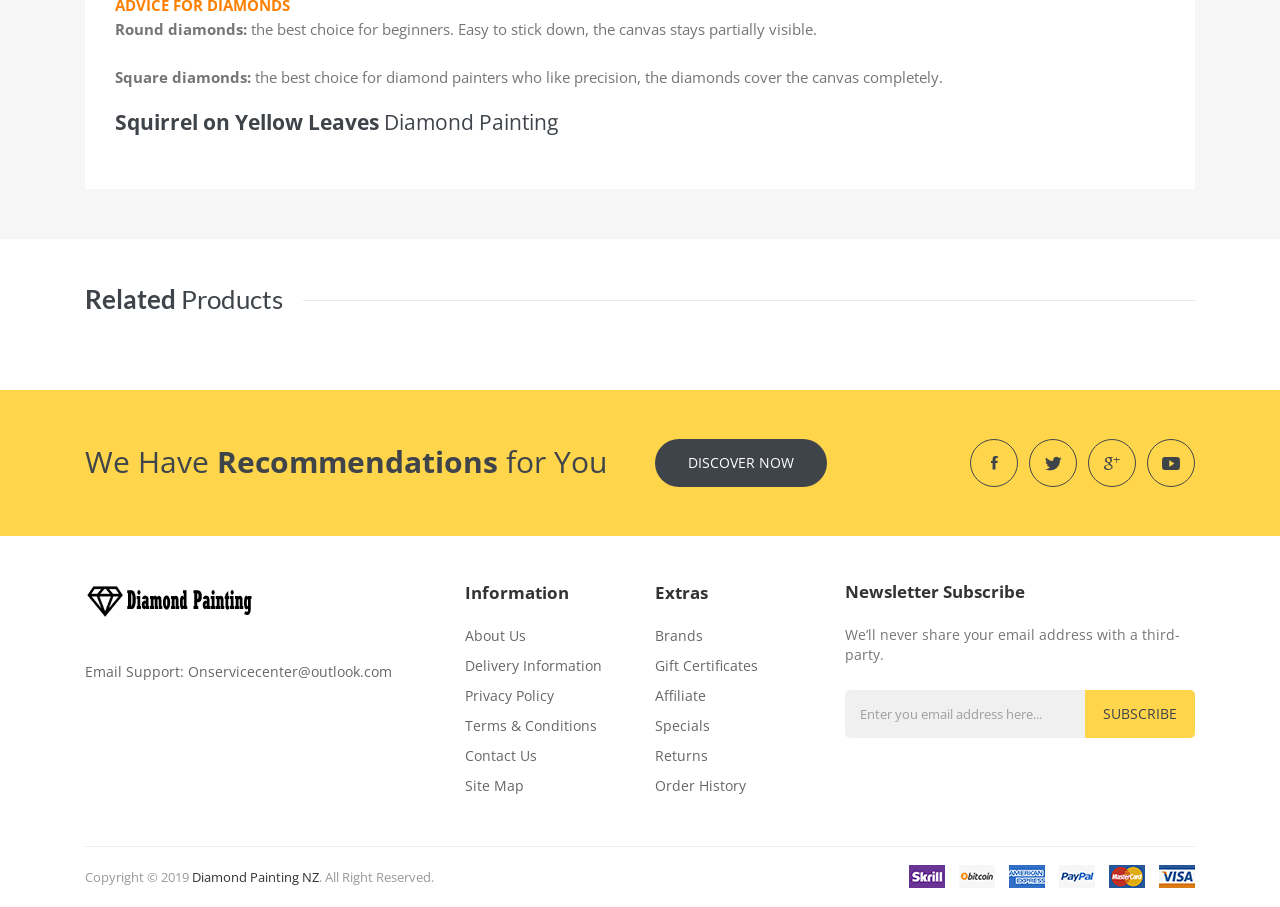Determine the bounding box coordinates of the target area to click to execute the following instruction: "View the 'Related Products'."

[0.066, 0.312, 0.237, 0.35]